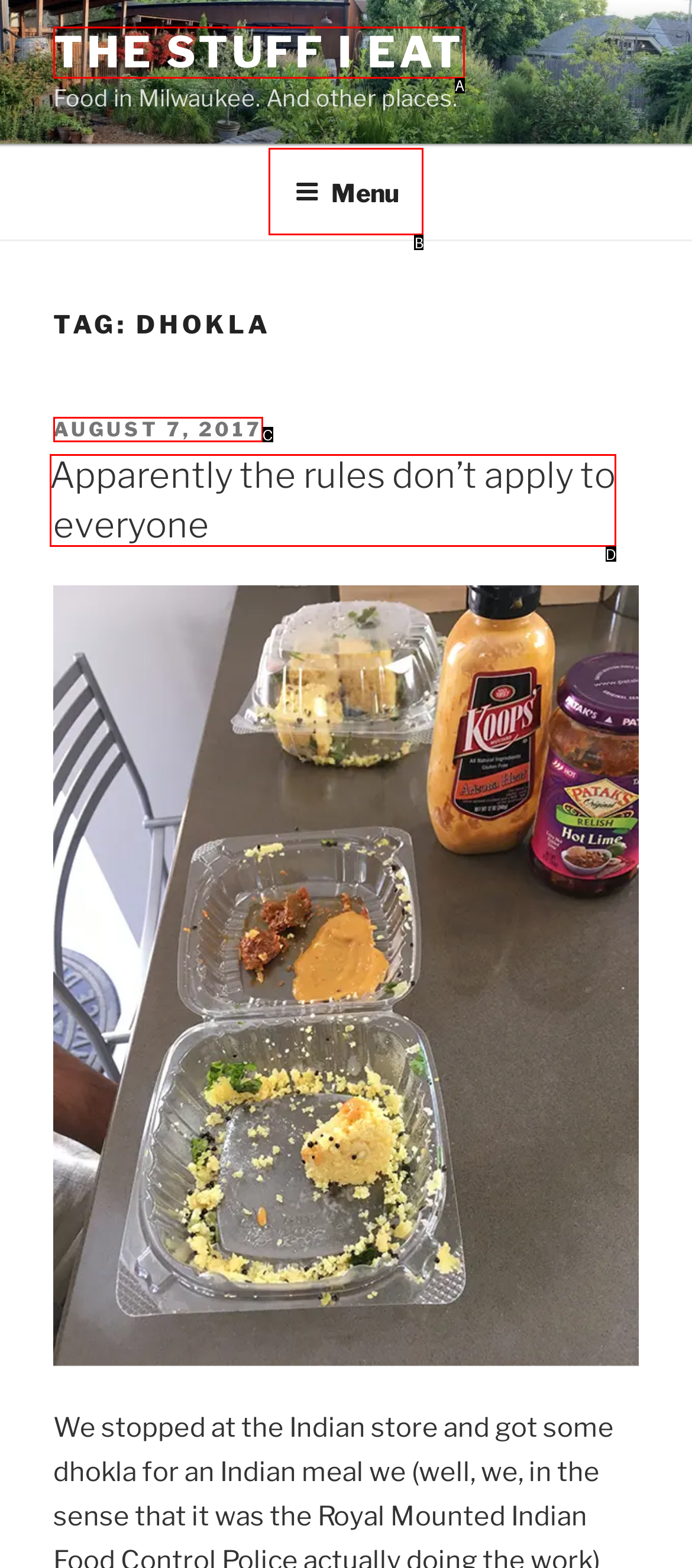Tell me the letter of the option that corresponds to the description: August 7, 2017June 17, 2020
Answer using the letter from the given choices directly.

C